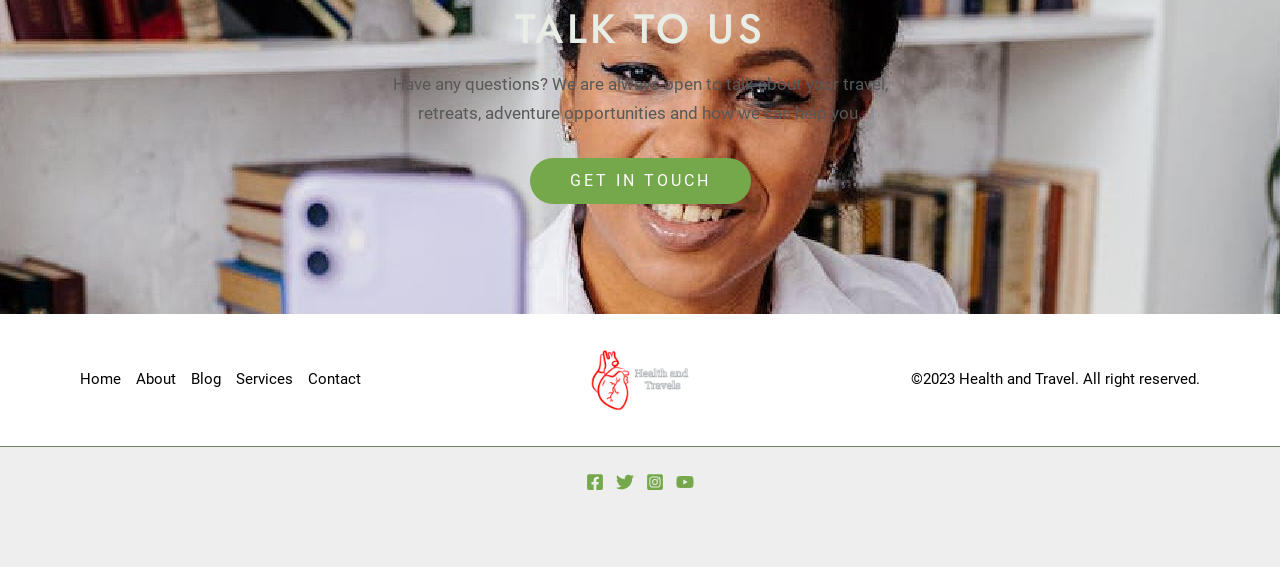Please find the bounding box coordinates of the clickable region needed to complete the following instruction: "Visit 'About'". The bounding box coordinates must consist of four float numbers between 0 and 1, i.e., [left, top, right, bottom].

[0.106, 0.644, 0.149, 0.695]